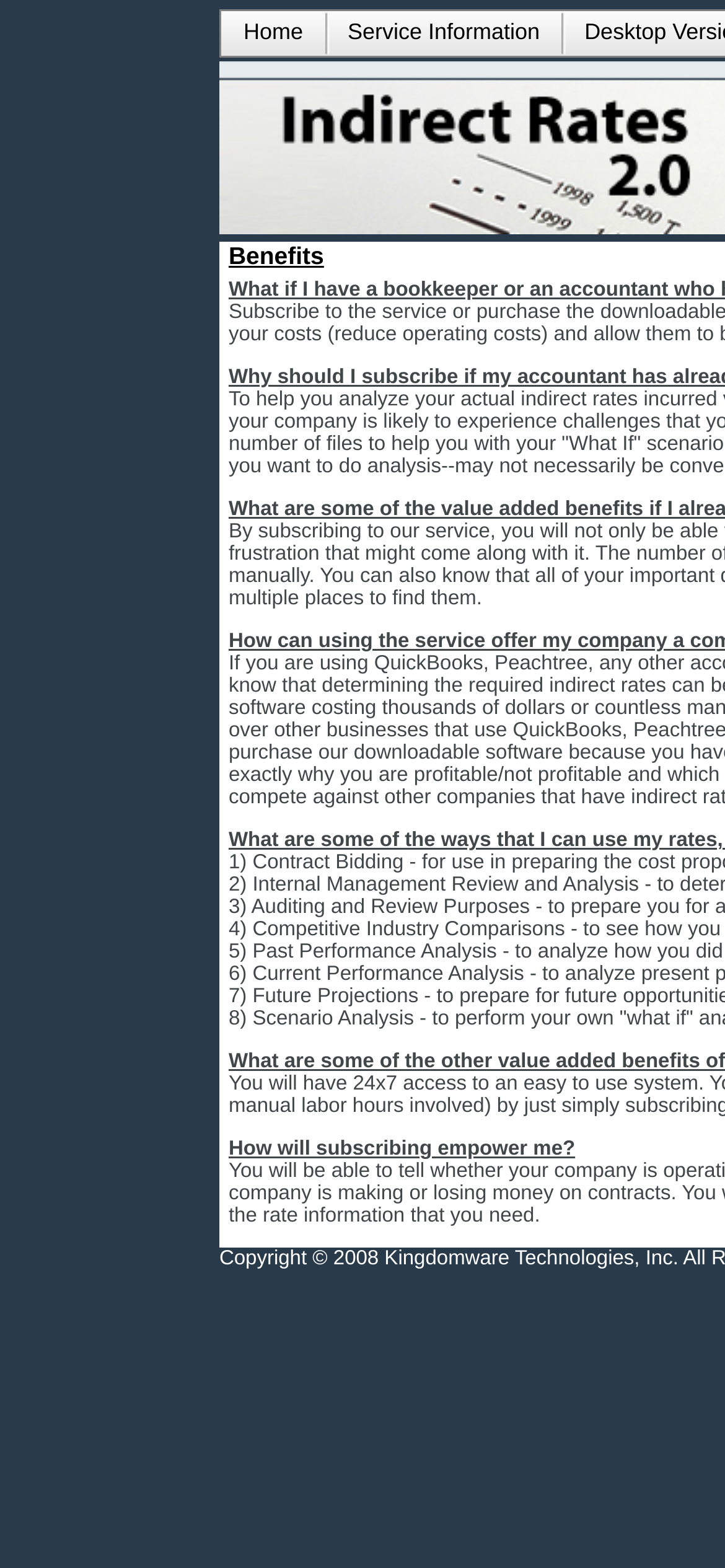Please predict the bounding box coordinates (top-left x, top-left y, bottom-right x, bottom-right y) for the UI element in the screenshot that fits the description: Thursday 9th July Learning

None